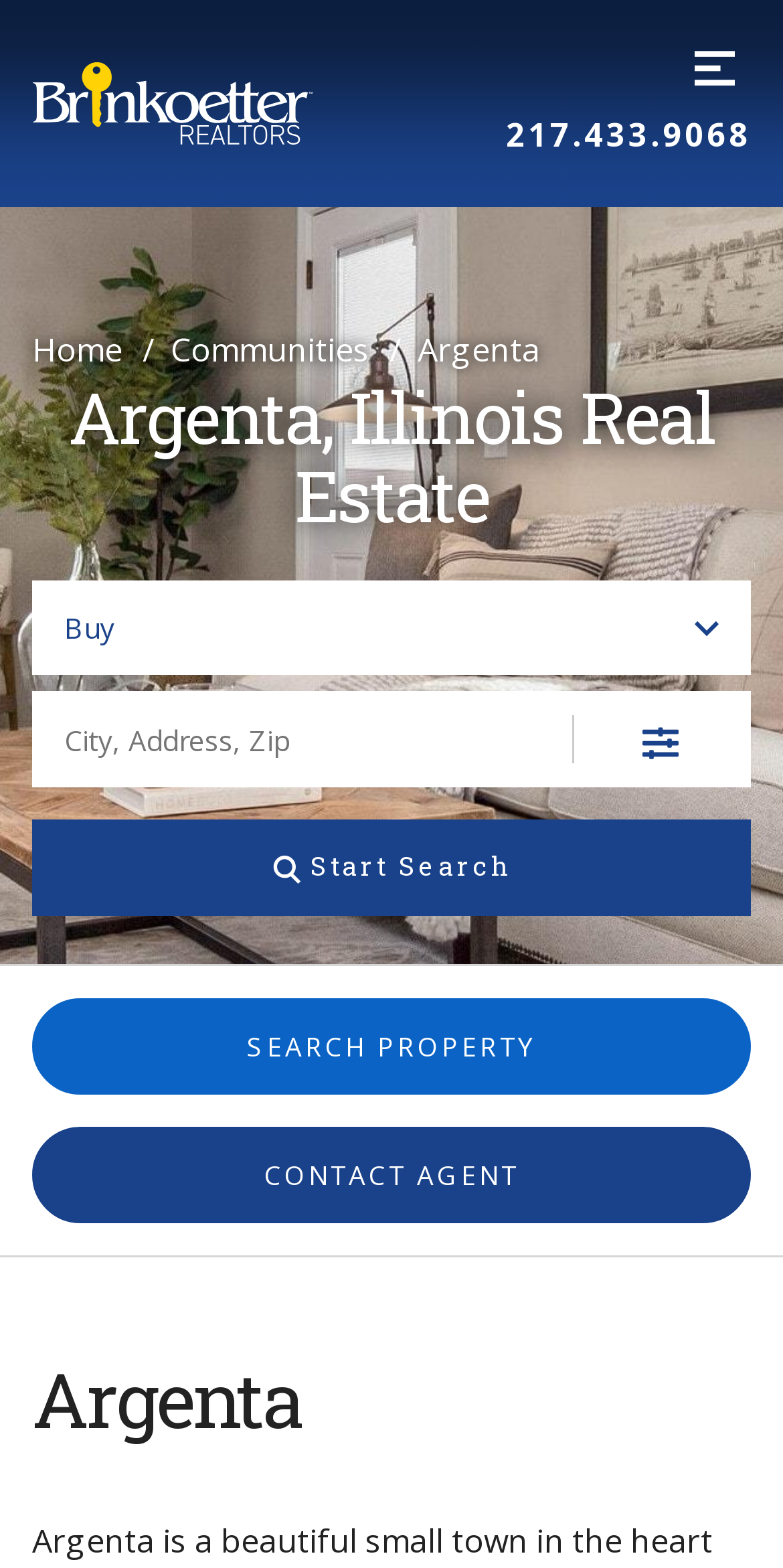Please identify the bounding box coordinates of the element that needs to be clicked to execute the following command: "Search for a location". Provide the bounding box using four float numbers between 0 and 1, formatted as [left, top, right, bottom].

[0.041, 0.442, 0.328, 0.467]